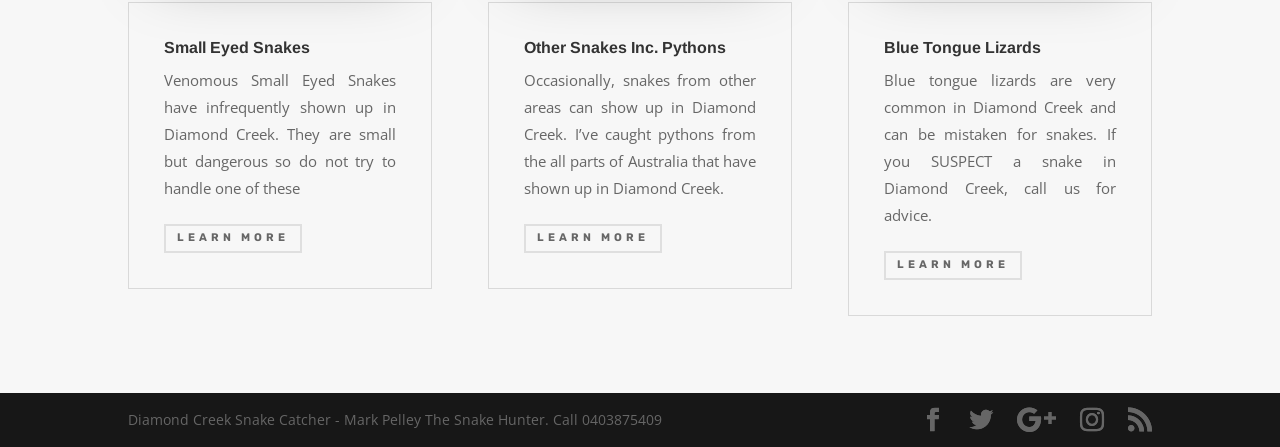What is commonly mistaken for a snake?
Respond to the question with a single word or phrase according to the image.

Blue Tongue Lizards